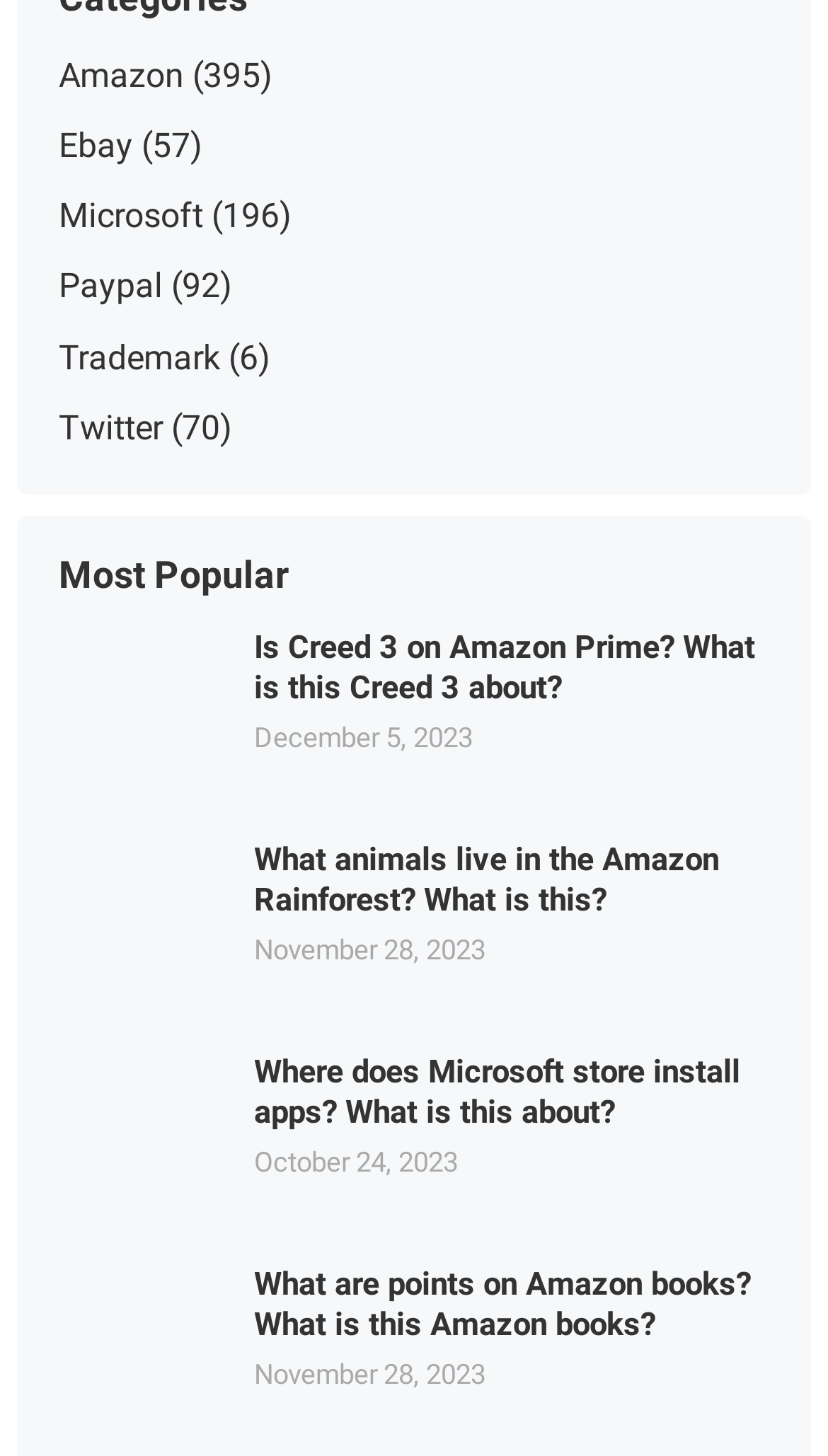Determine the coordinates of the bounding box for the clickable area needed to execute this instruction: "Install apps from Microsoft store".

[0.071, 0.722, 0.276, 0.839]